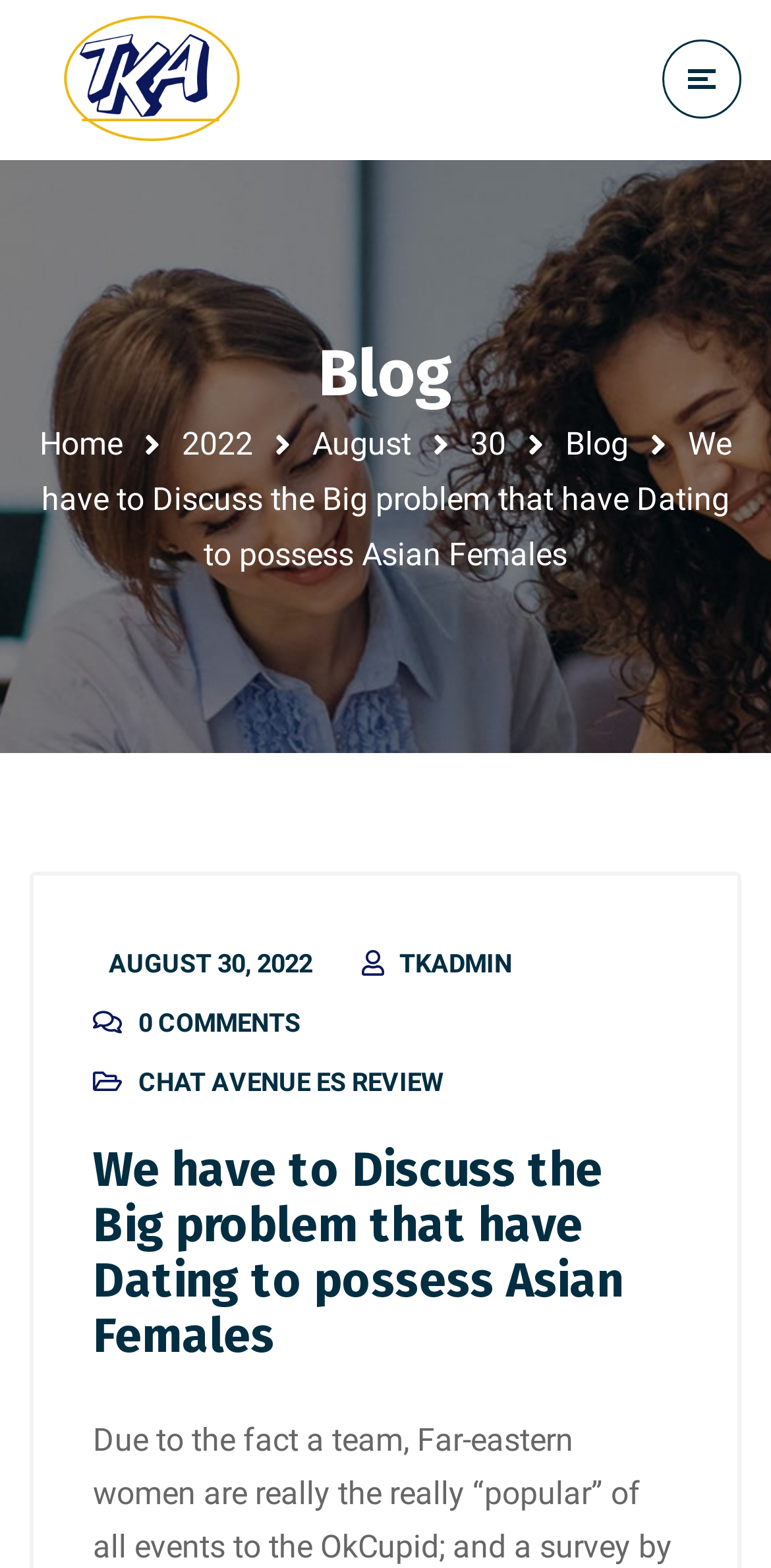Locate the bounding box coordinates of the area to click to fulfill this instruction: "read latest posts". The bounding box should be presented as four float numbers between 0 and 1, in the order [left, top, right, bottom].

None